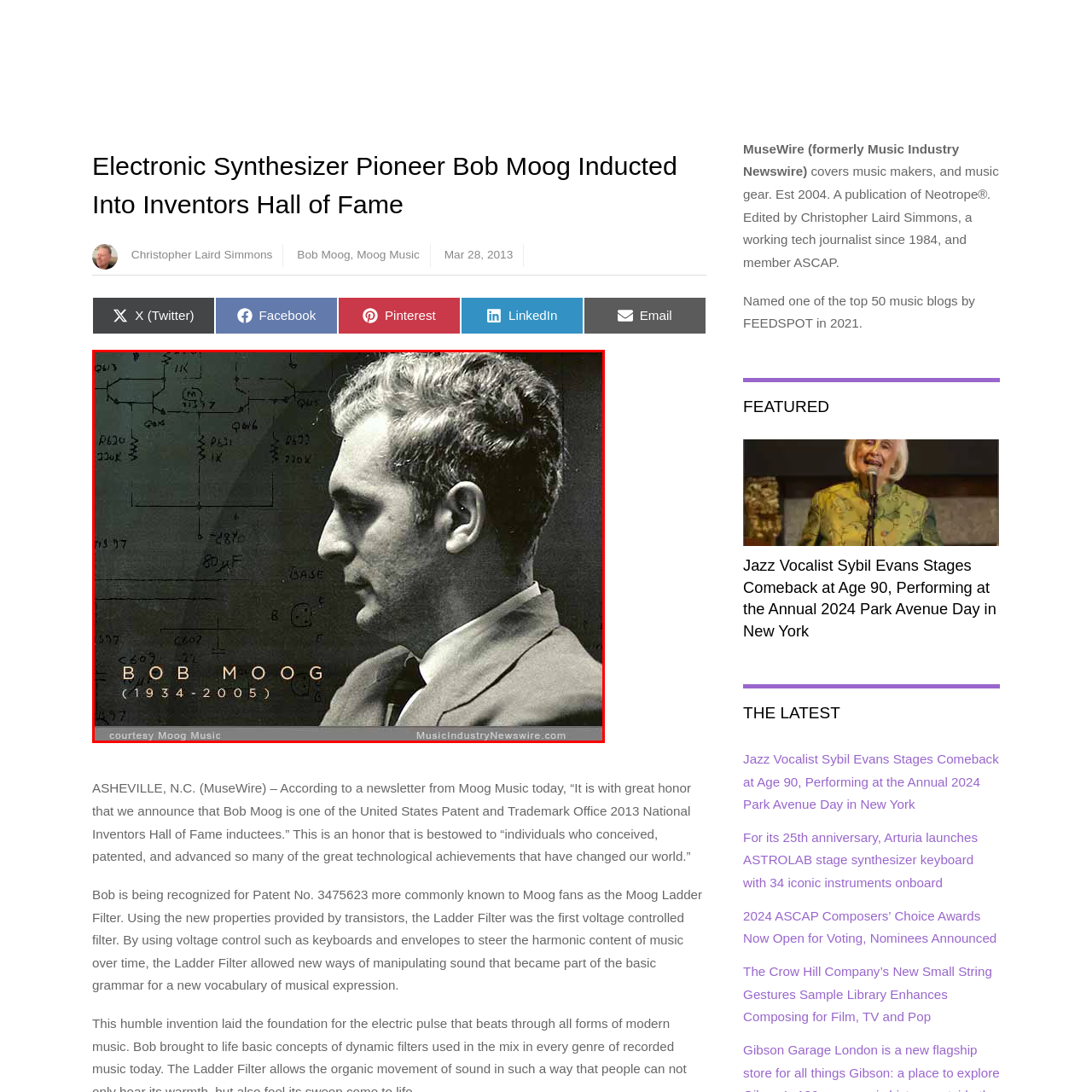Examine the image within the red border, What is the year of Bob Moog's birth? 
Please provide a one-word or one-phrase answer.

1934